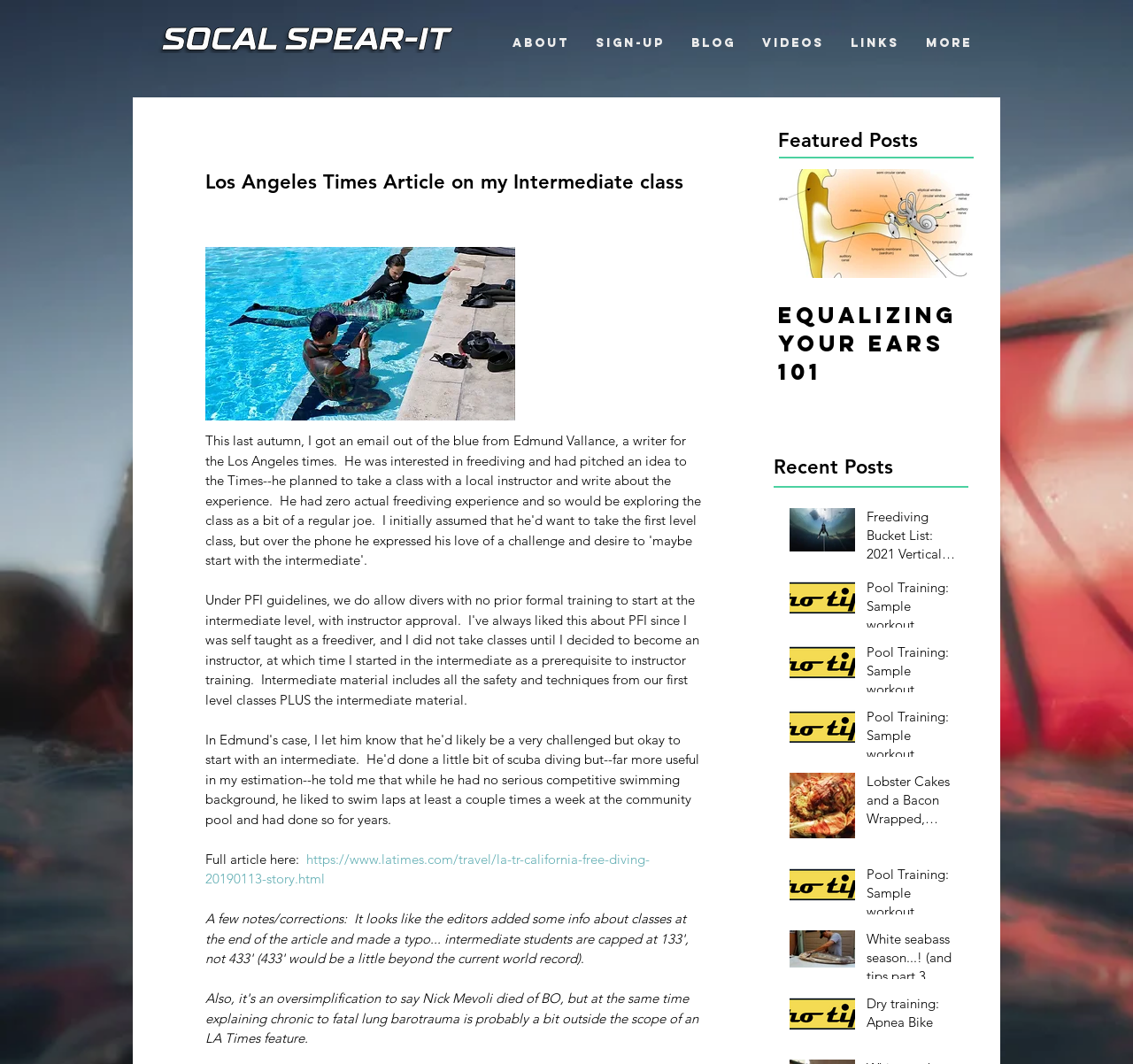Specify the bounding box coordinates of the area that needs to be clicked to achieve the following instruction: "Explore the 'Freediving Bucket List: 2021 Vertical Blue and Dean's Blue Hole' article".

[0.765, 0.477, 0.849, 0.536]